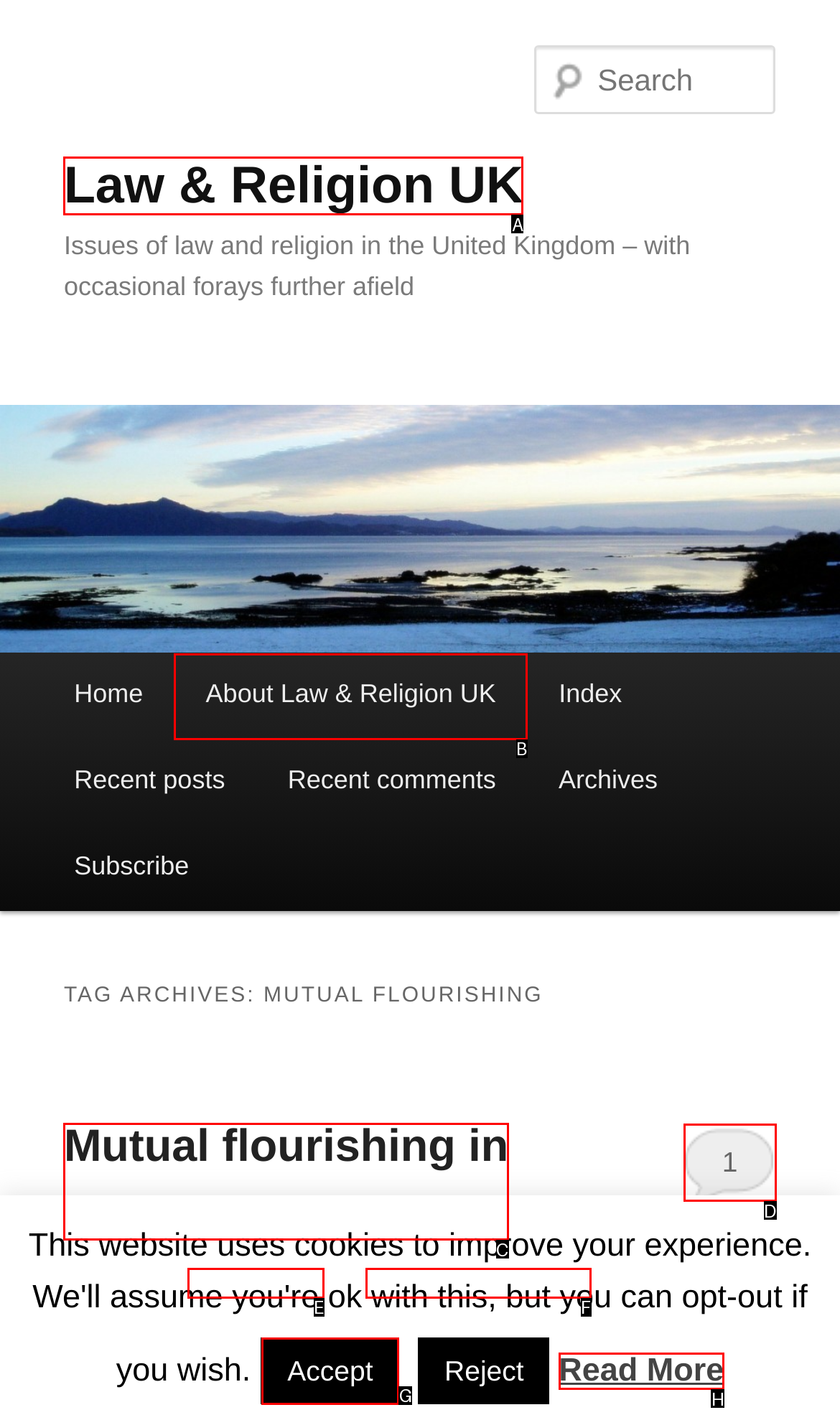What option should you select to complete this task: read more about the post? Indicate your answer by providing the letter only.

H